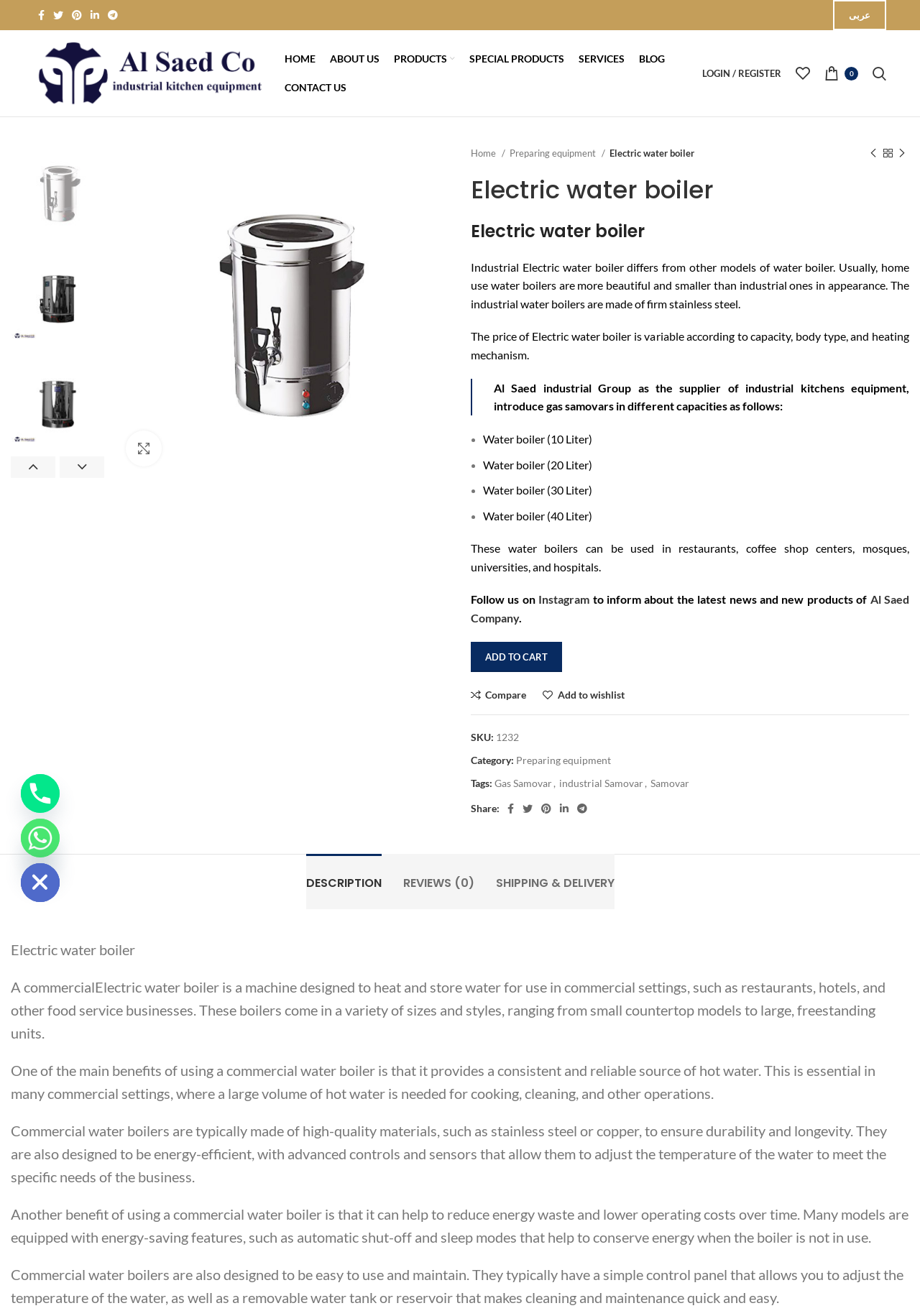What is the category of the product?
Please provide a single word or phrase in response based on the screenshot.

Preparing equipment